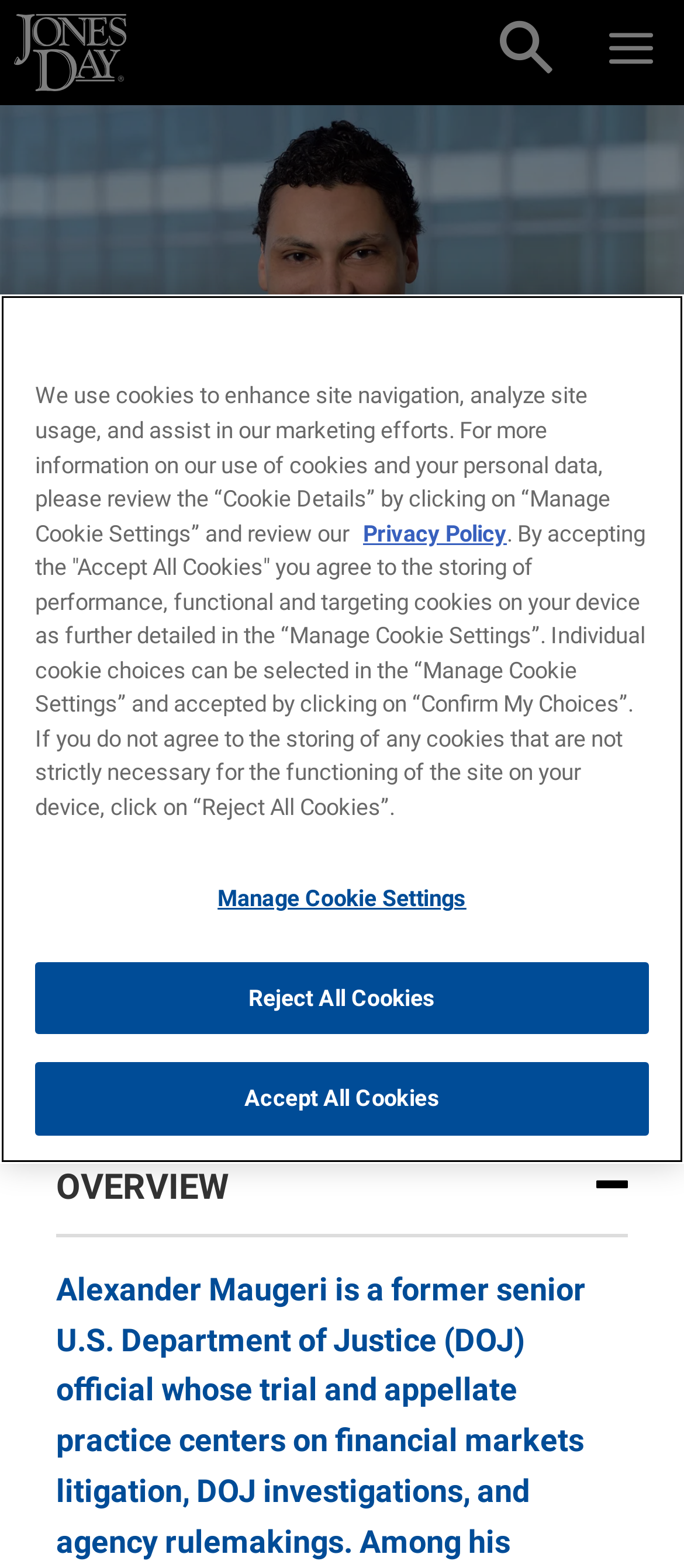What is the company that Alexander V. Maugeri is affiliated with?
Refer to the screenshot and answer in one word or phrase.

Jones Day